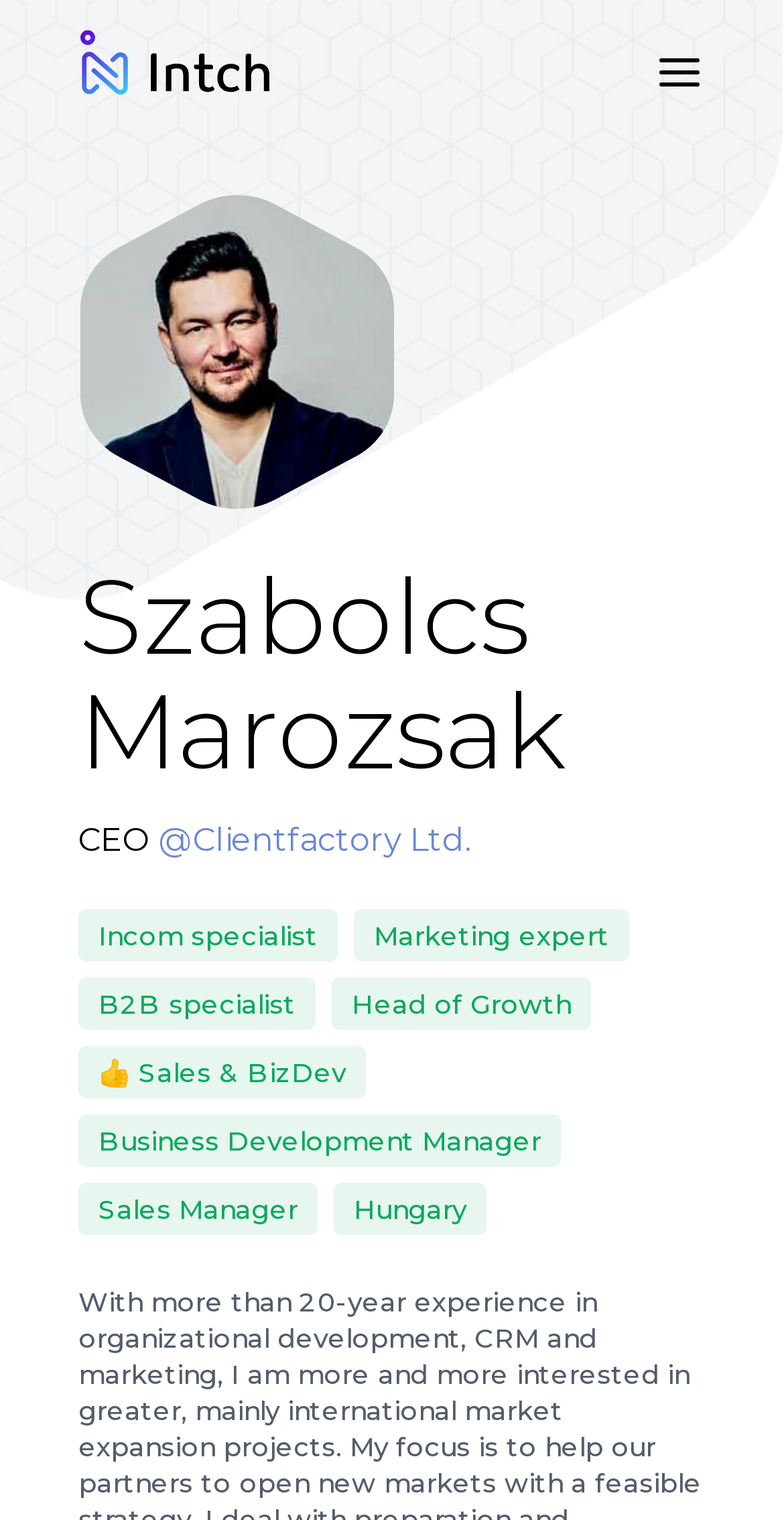Reply to the question below using a single word or brief phrase:
What is the person's name on this webpage?

Szabolcs Marozsak